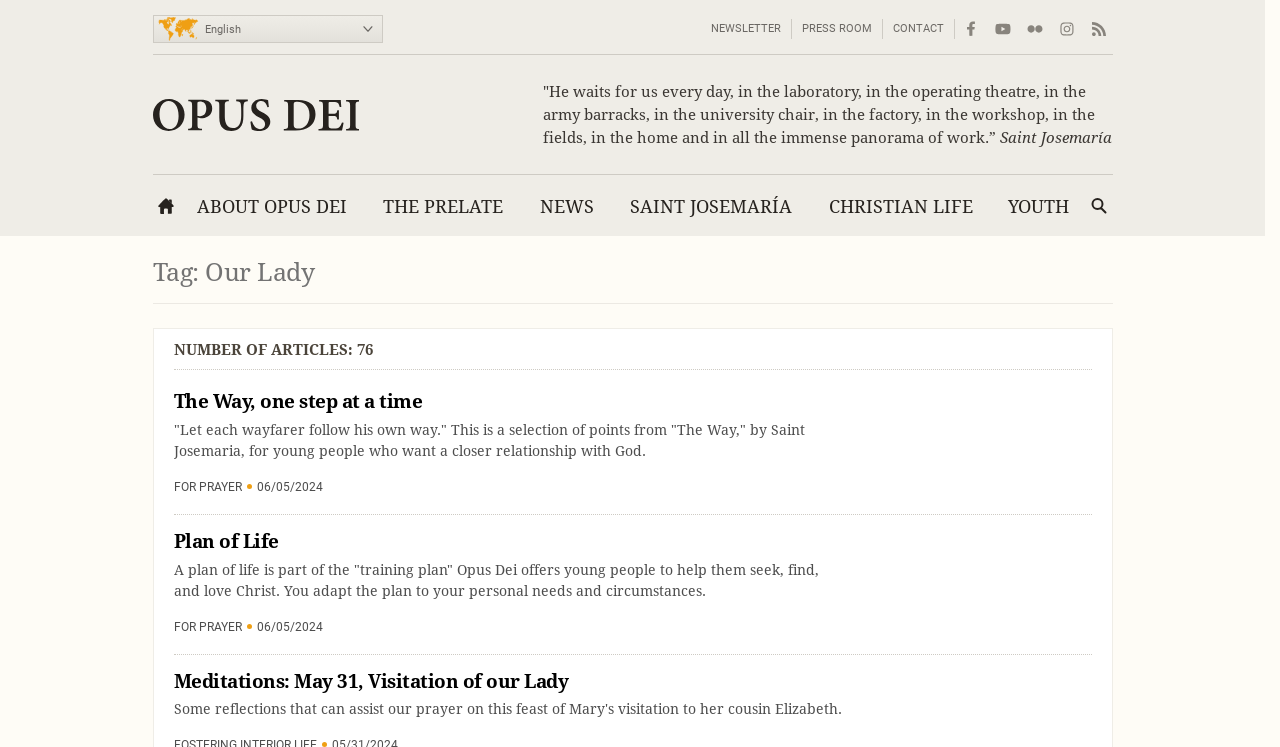Please locate the bounding box coordinates for the element that should be clicked to achieve the following instruction: "Visit the homepage of Opus Dei". Ensure the coordinates are given as four float numbers between 0 and 1, i.e., [left, top, right, bottom].

[0.119, 0.251, 0.139, 0.313]